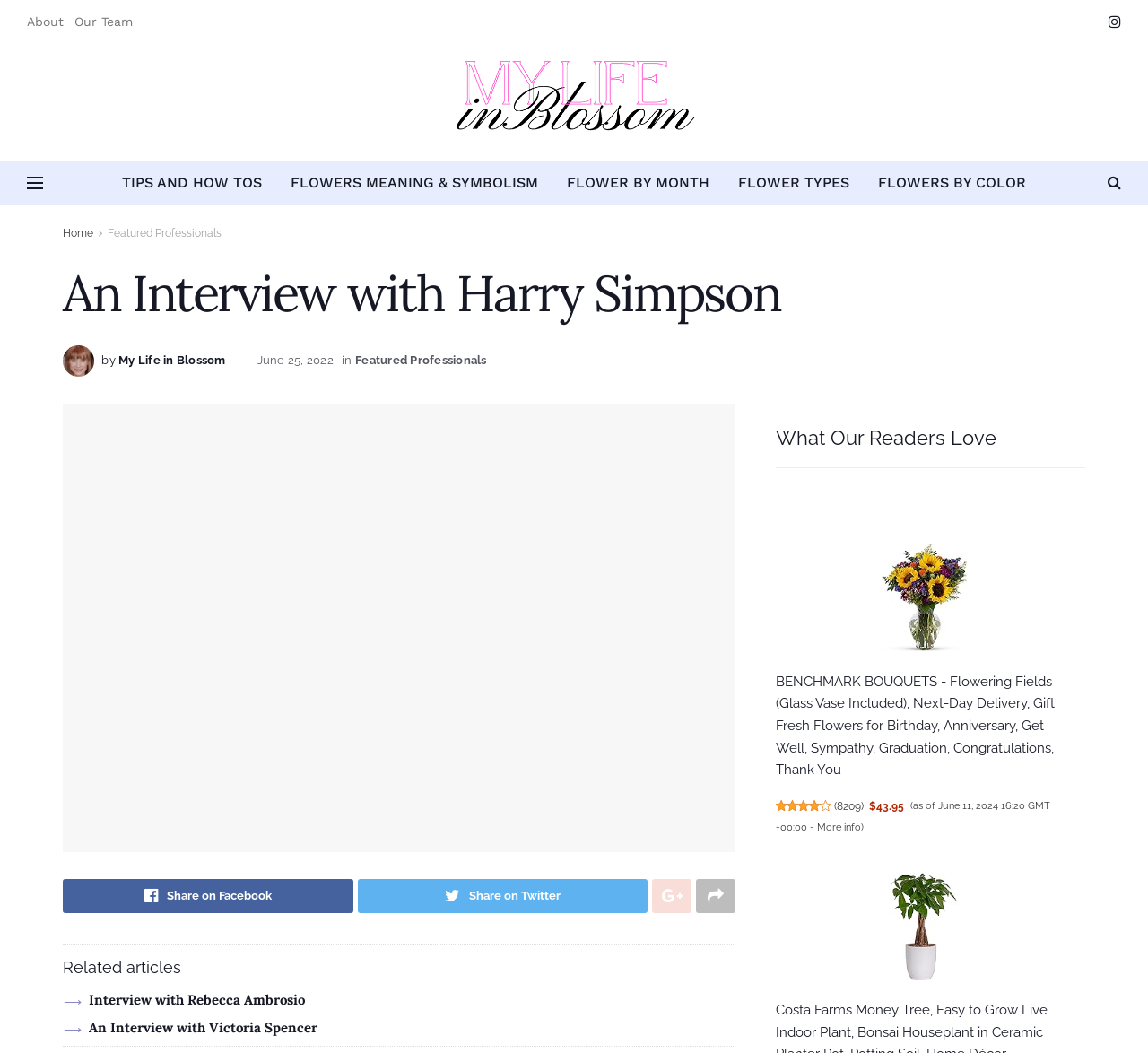Explain the webpage in detail, including its primary components.

This webpage is an interview with Harry Simpson, where he discusses his business and the challenges that come with it. At the top of the page, there are several links to other sections of the website, including "About", "Our Team", and "My Life in Blossom", which is accompanied by an image. Below these links, there is a heading with the title of the interview, followed by an image and a link to "My Life in Blossom" again.

To the right of the heading, there are several social media links, including Facebook, Twitter, and others. Below these links, there is a section with related articles, including "Interview with Rebecca Ambrosio" and "An Interview with Victoria Spencer", each with a heading and a link to the article.

On the right side of the page, there is a section titled "What Our Readers Love", which contains a table with several links to products, including "BENCHMARK BOUQUETS - Flowering Fields" and "Costa Farms Money Tree". Each product has a rating, price, and a link to "More info".